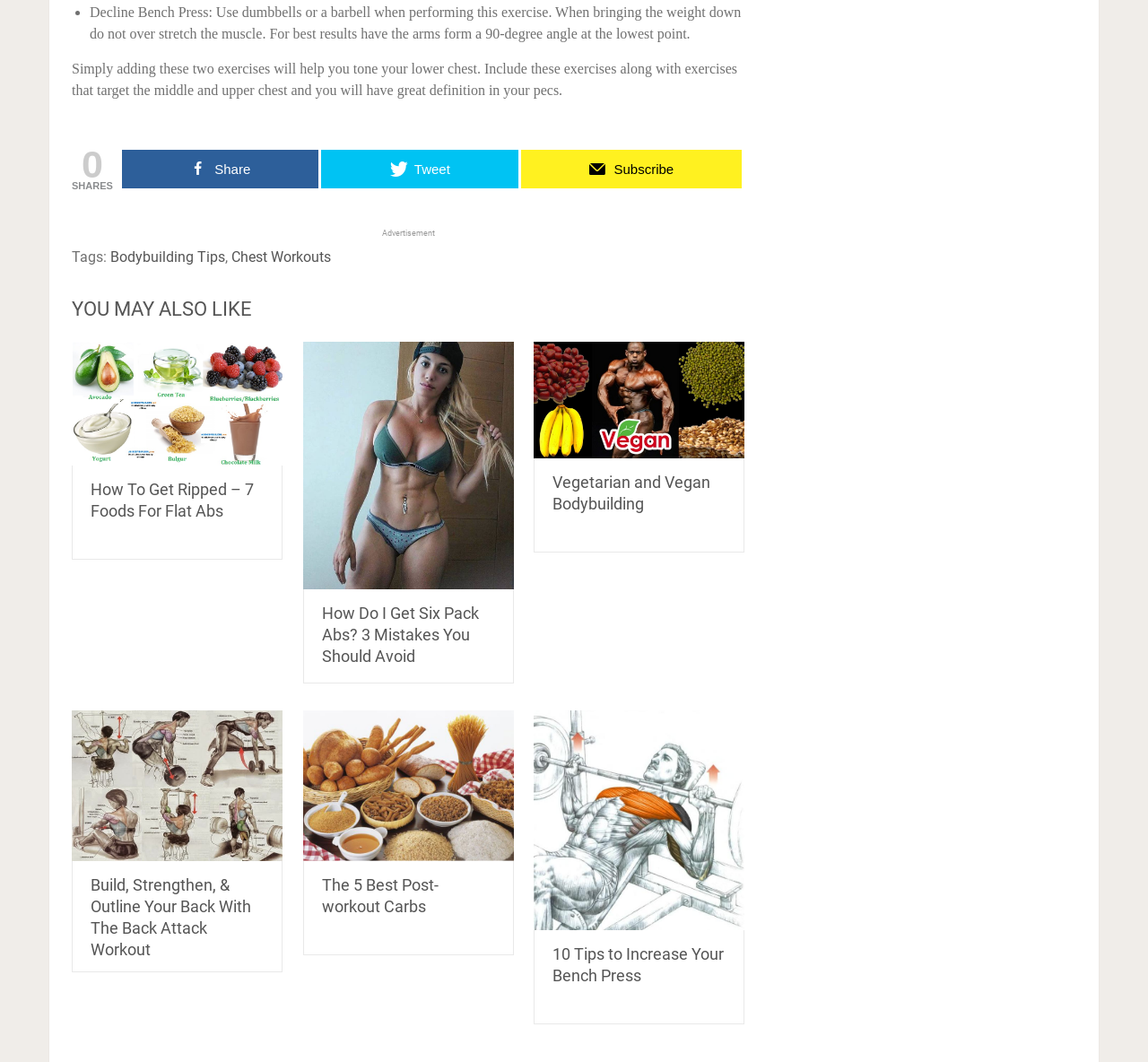From the screenshot, find the bounding box of the UI element matching this description: "The 5 Best Post-workout Carbs". Supply the bounding box coordinates in the form [left, top, right, bottom], each a float between 0 and 1.

[0.28, 0.824, 0.382, 0.862]